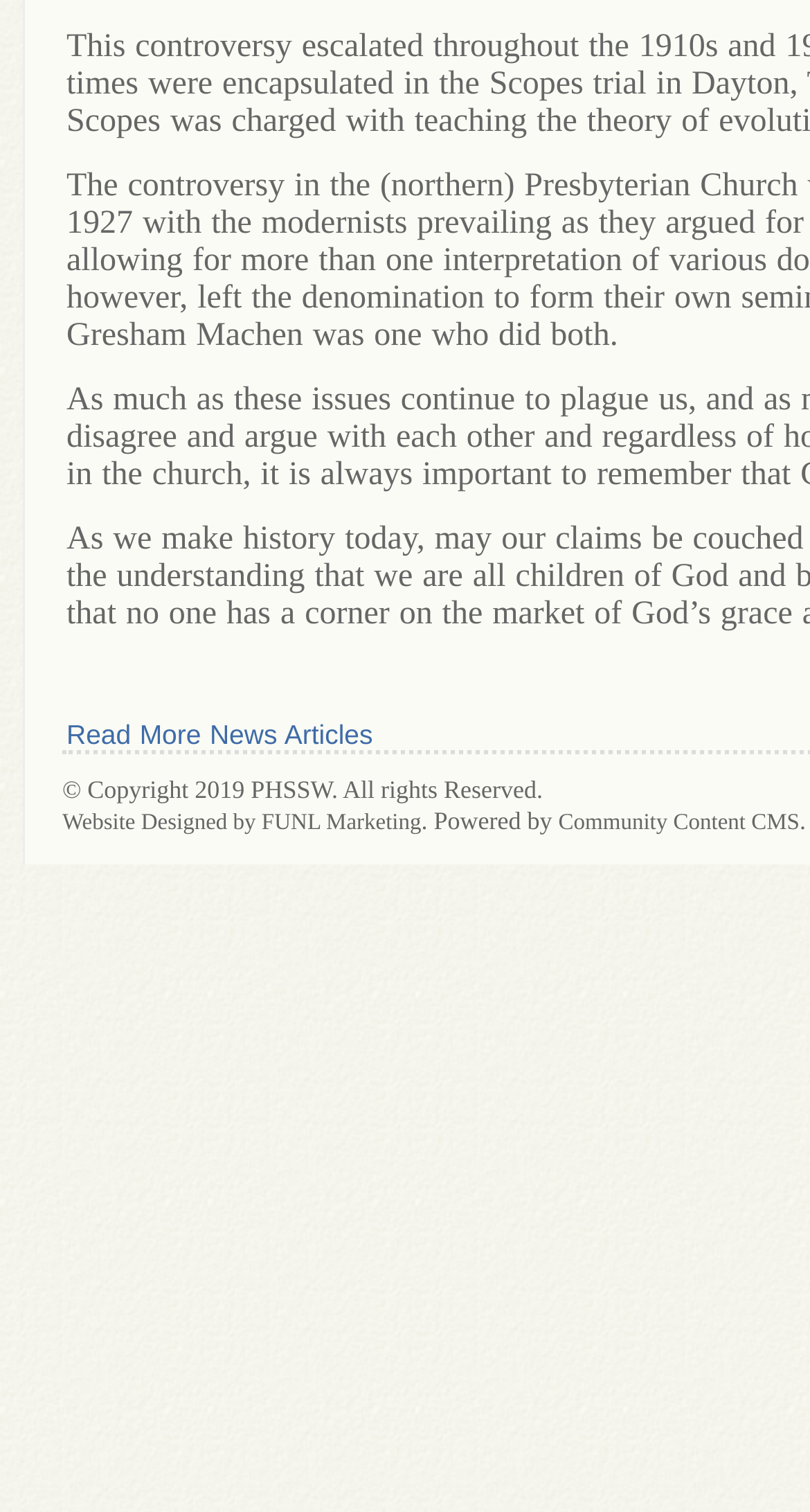Provide the bounding box coordinates of the HTML element described by the text: "Community Content CMS". The coordinates should be in the format [left, top, right, bottom] with values between 0 and 1.

[0.689, 0.536, 0.987, 0.552]